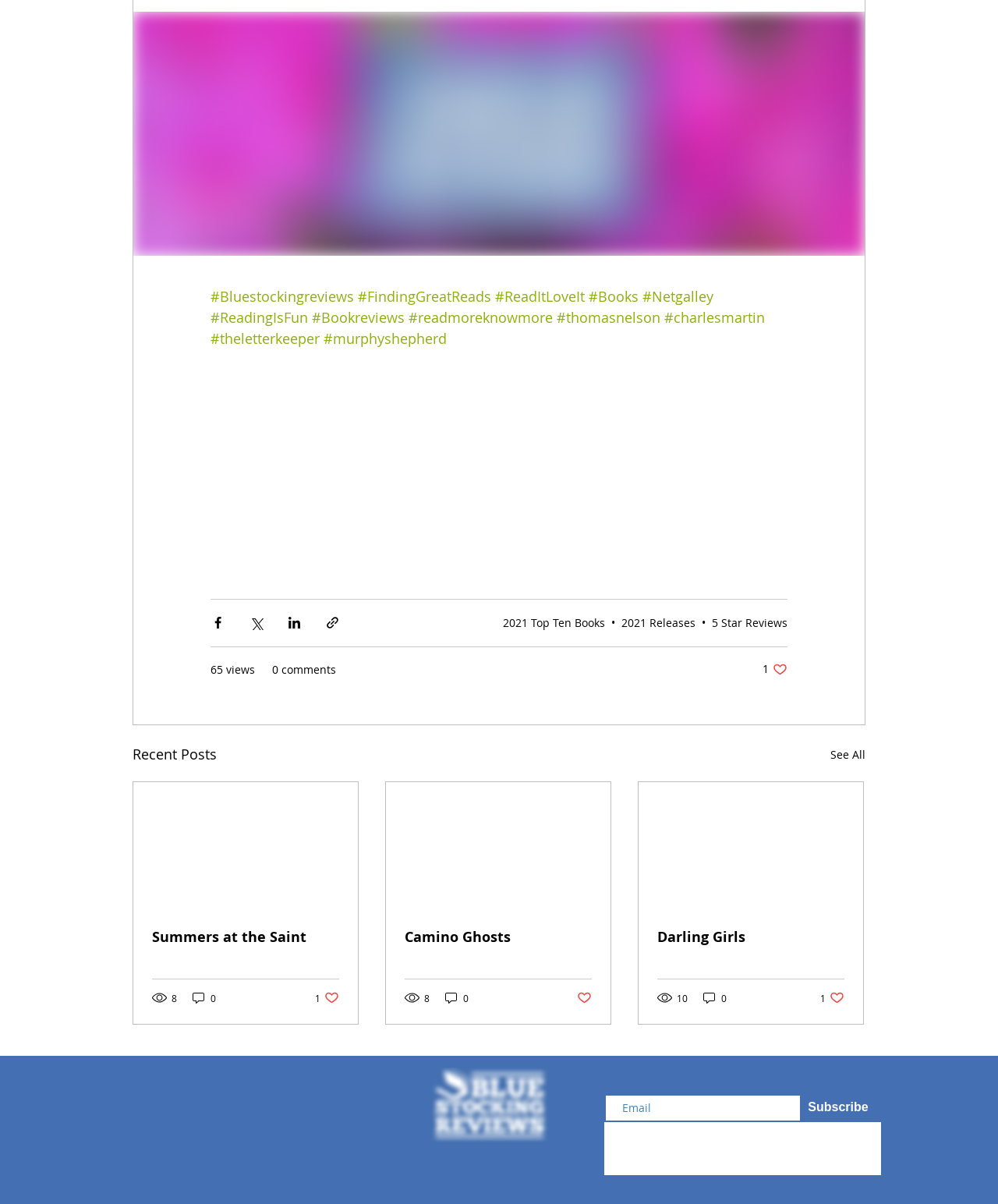Answer the question with a brief word or phrase:
What is the title of the first article?

Summers at the Saint